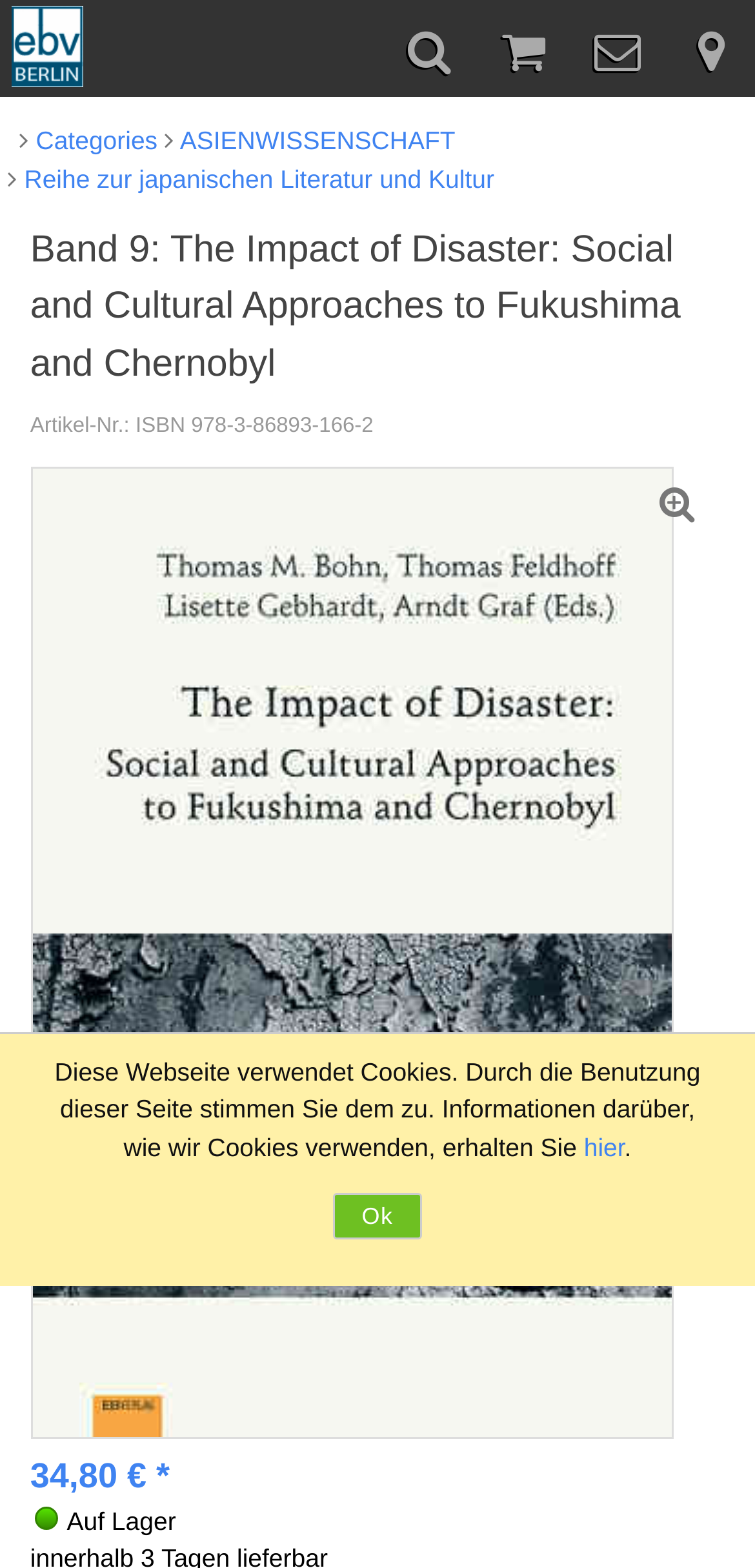Offer a thorough description of the webpage.

This webpage is about a book titled "Band 9: The Impact of Disaster: Social and Cultural Approaches to Fukushima and Chernobyl" published by EB-VERLAG Dr. Brandt. At the top left corner, there is a link to the publisher's website, accompanied by a small image of the publisher's logo. 

On the top right side, there are three icons, possibly representing social media or sharing options. Below these icons, there are three categories listed: "Categories", "ASIENWISSENSCHAFT", and "Reihe zur japanischen Literatur und Kultur". 

The main content of the page is focused on the book, with a heading displaying the book title. Below the heading, there is a text stating the article number and ISBN of the book. A link to the book is provided, accompanied by a large image of the book cover. The book's price, 34,80 €, is displayed below the image.

At the bottom of the page, there is a notice about the website using cookies, with a link to more information about the cookie policy. A button labeled "Ok" is placed nearby, likely to acknowledge the cookie notice.